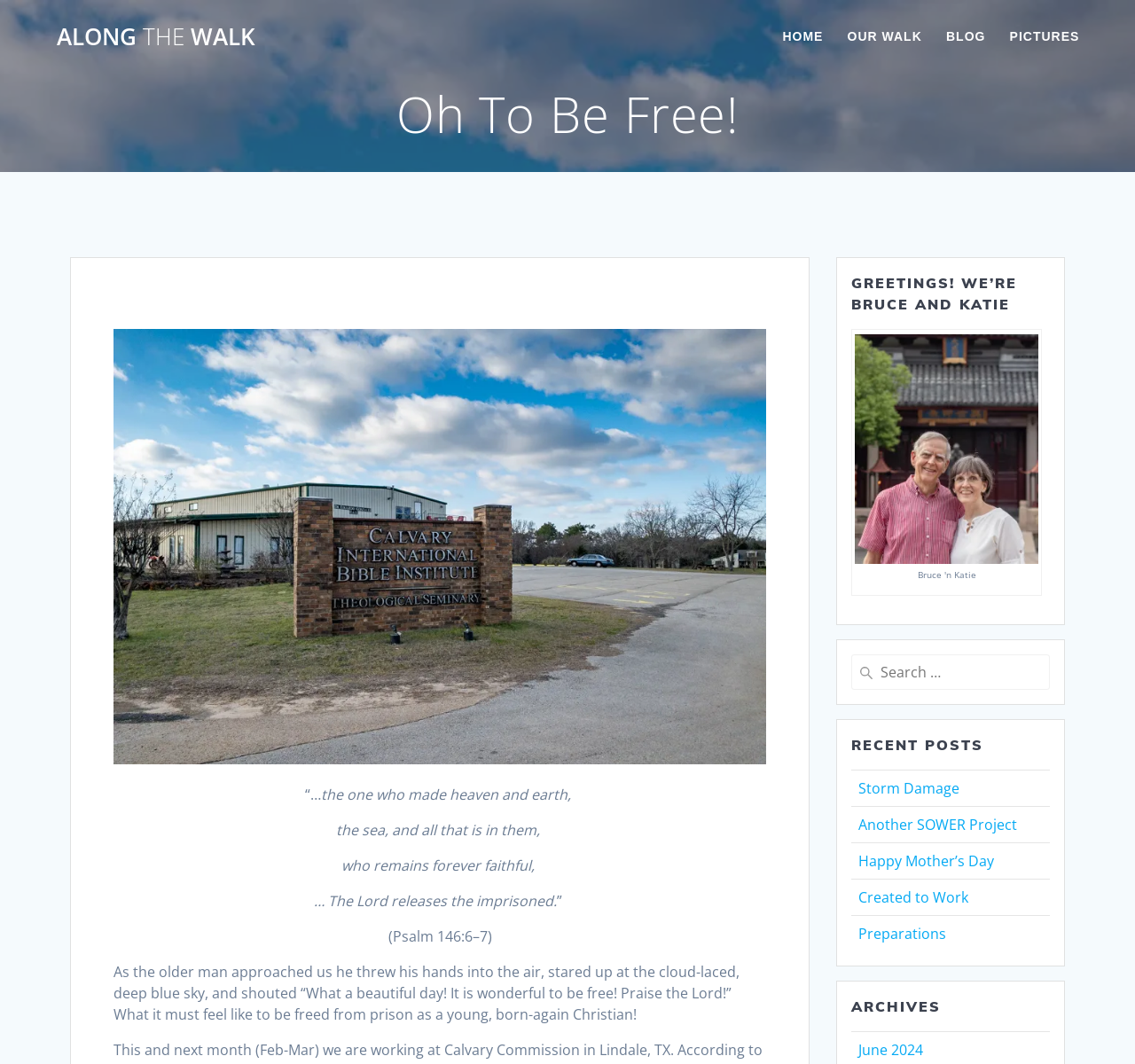Write an elaborate caption that captures the essence of the webpage.

This webpage is titled "Oh To Be Free! – Along the Walk" and has a prominent heading with the same title at the top. Below the title, there are five links aligned horizontally, including "ALONG THE WALK", "HOME", "OUR WALK", "BLOG", and "PICTURES", which are likely navigation links.

The main content of the page is a passage from Psalm 146:6-7, which is displayed in a poetic format with multiple lines of text. The passage is followed by a short story about an older man expressing his joy and gratitude for being free.

On the right side of the page, there are several sections, including "GREETINGS! WE’RE BRUCE AND KATIE", a search bar, "RECENT POSTS", and "ARCHIVES". The "RECENT POSTS" section lists five links to recent articles, including "Storm Damage", "Another SOWER Project", "Happy Mother’s Day", "Created to Work", and "Preparations". The "ARCHIVES" section has a single link to "June 2024".

Overall, the webpage appears to be a personal blog or journal, with a focus on faith and inspirational stories.